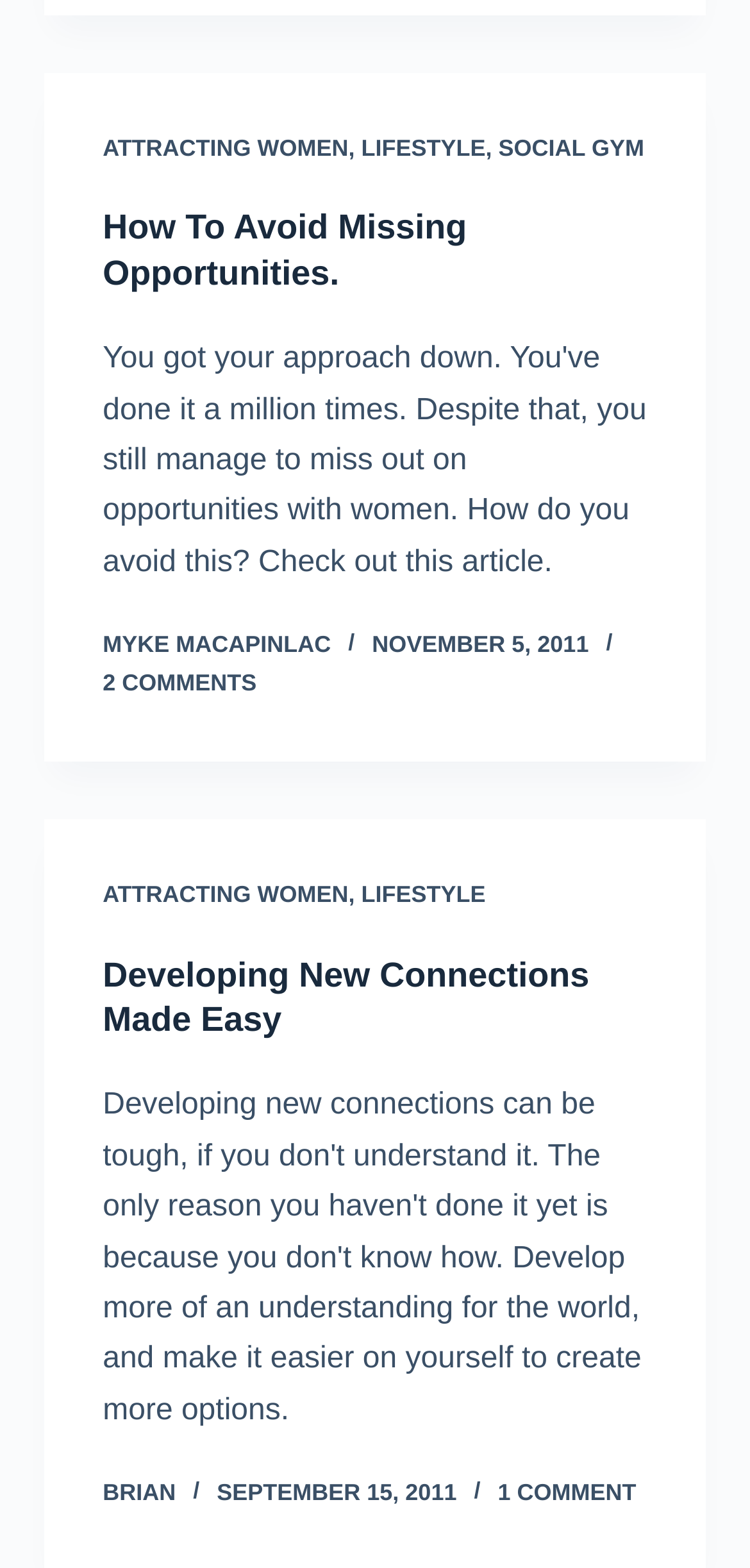Please specify the bounding box coordinates of the clickable region necessary for completing the following instruction: "View the post by 'MYKE MACAPINLAC'". The coordinates must consist of four float numbers between 0 and 1, i.e., [left, top, right, bottom].

[0.137, 0.403, 0.441, 0.42]